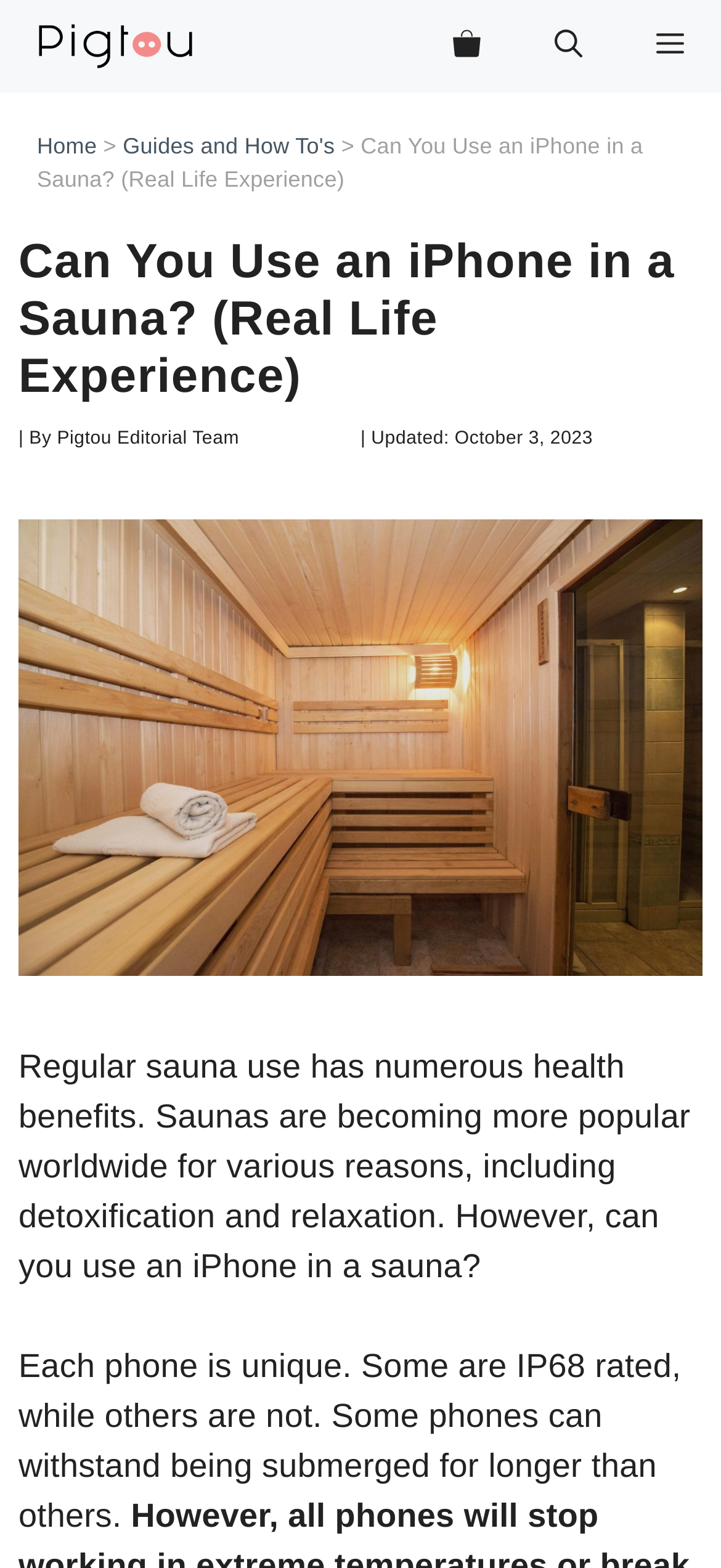Identify the first-level heading on the webpage and generate its text content.

Can You Use an iPhone in a Sauna? (Real Life Experience)